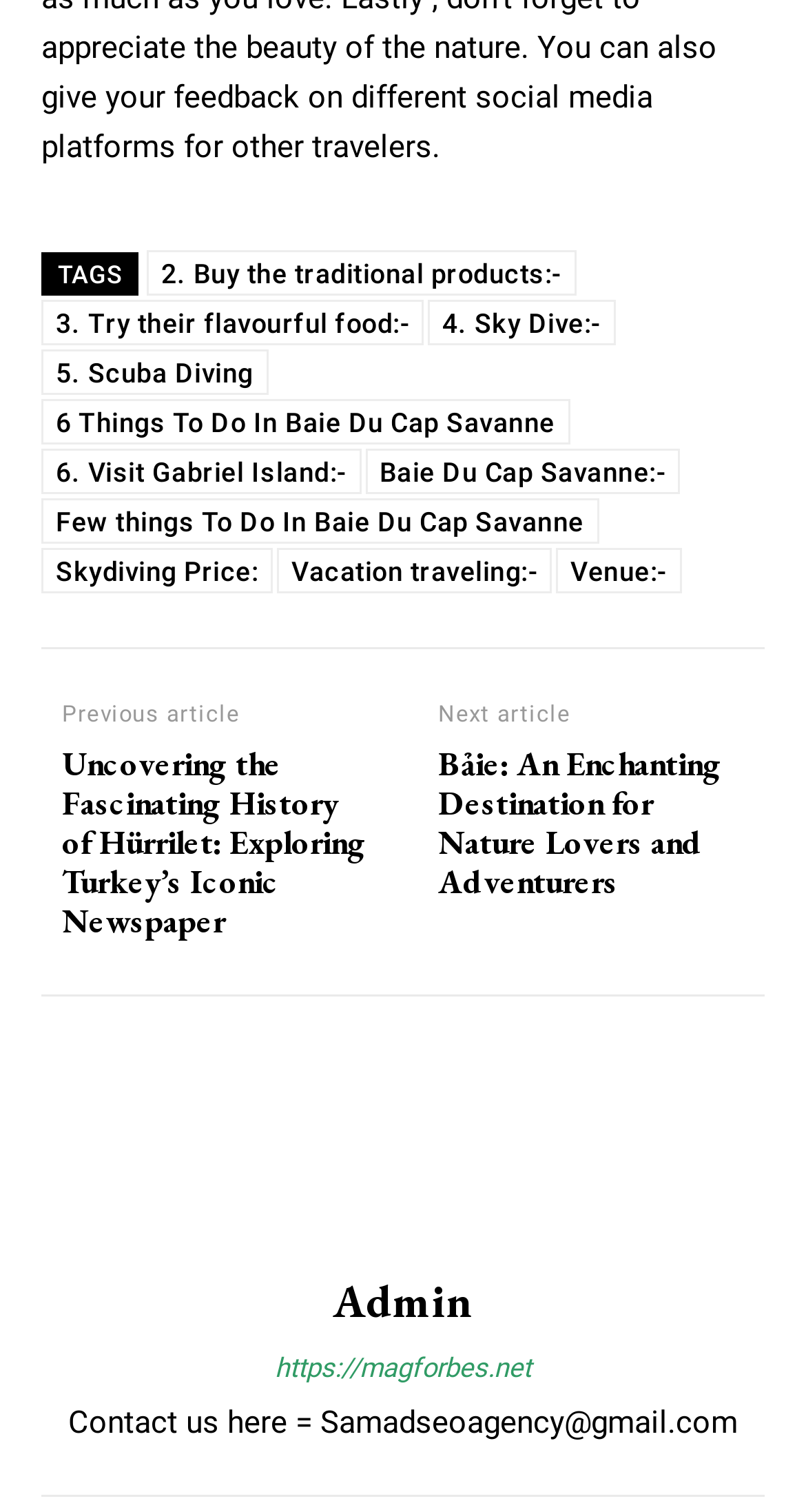Please determine the bounding box of the UI element that matches this description: admin. The coordinates should be given as (top-left x, top-left y, bottom-right x, bottom-right y), with all values between 0 and 1.

[0.051, 0.843, 0.949, 0.879]